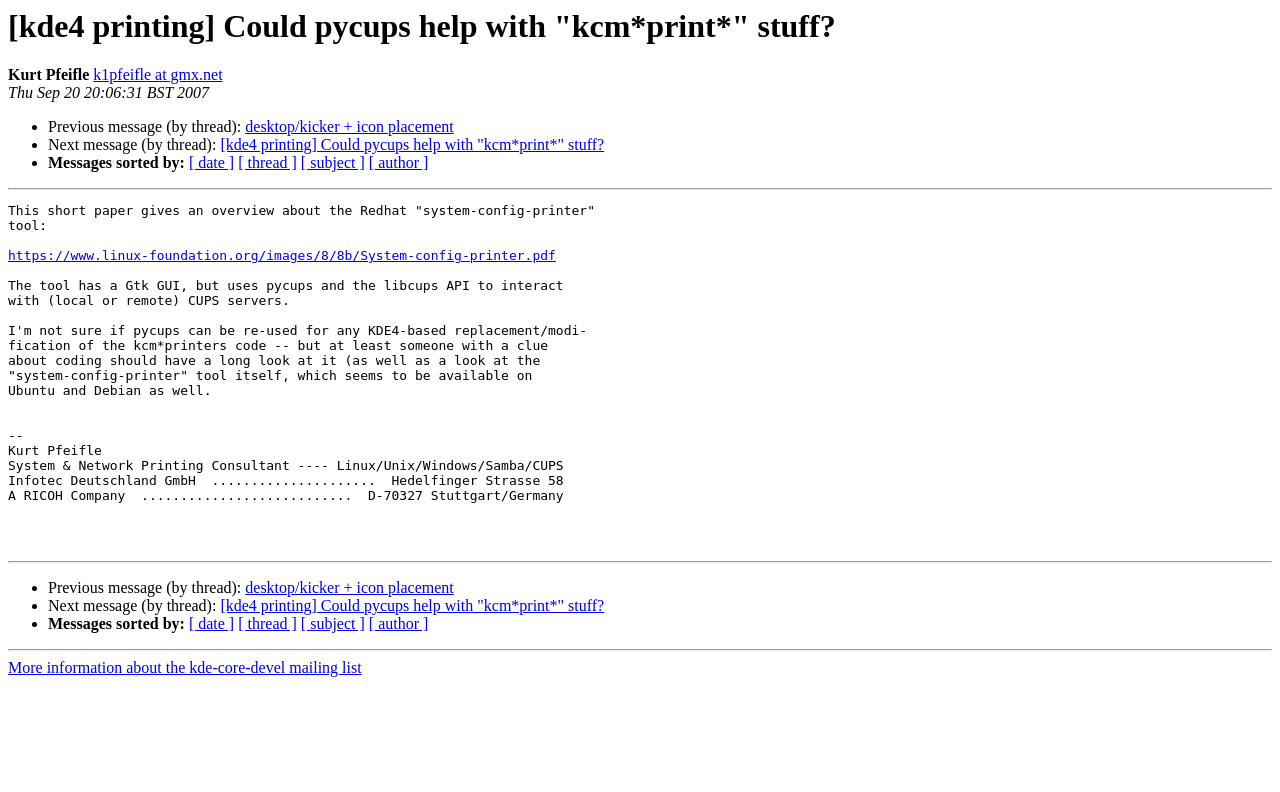What is the purpose of the 'system-config-printer' tool?
Analyze the screenshot and provide a detailed answer to the question.

The purpose of the 'system-config-printer' tool is to interact with (local or remote) CUPS servers, which is mentioned in the text 'The tool has a Gtk GUI, but uses pycups and the libcups API to interact with (local or remote) CUPS servers'.